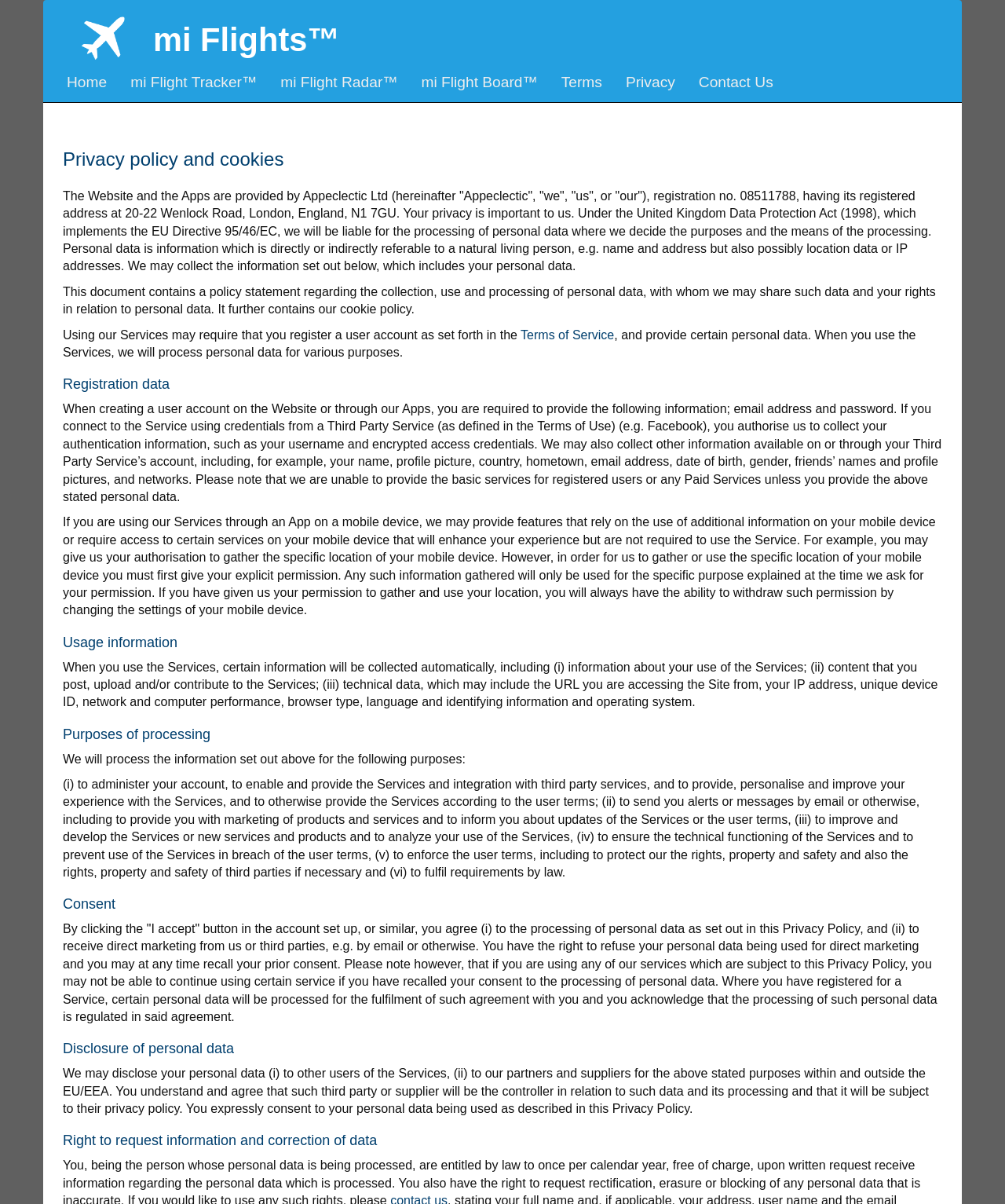Specify the bounding box coordinates for the region that must be clicked to perform the given instruction: "View Privacy policy".

[0.611, 0.052, 0.683, 0.085]